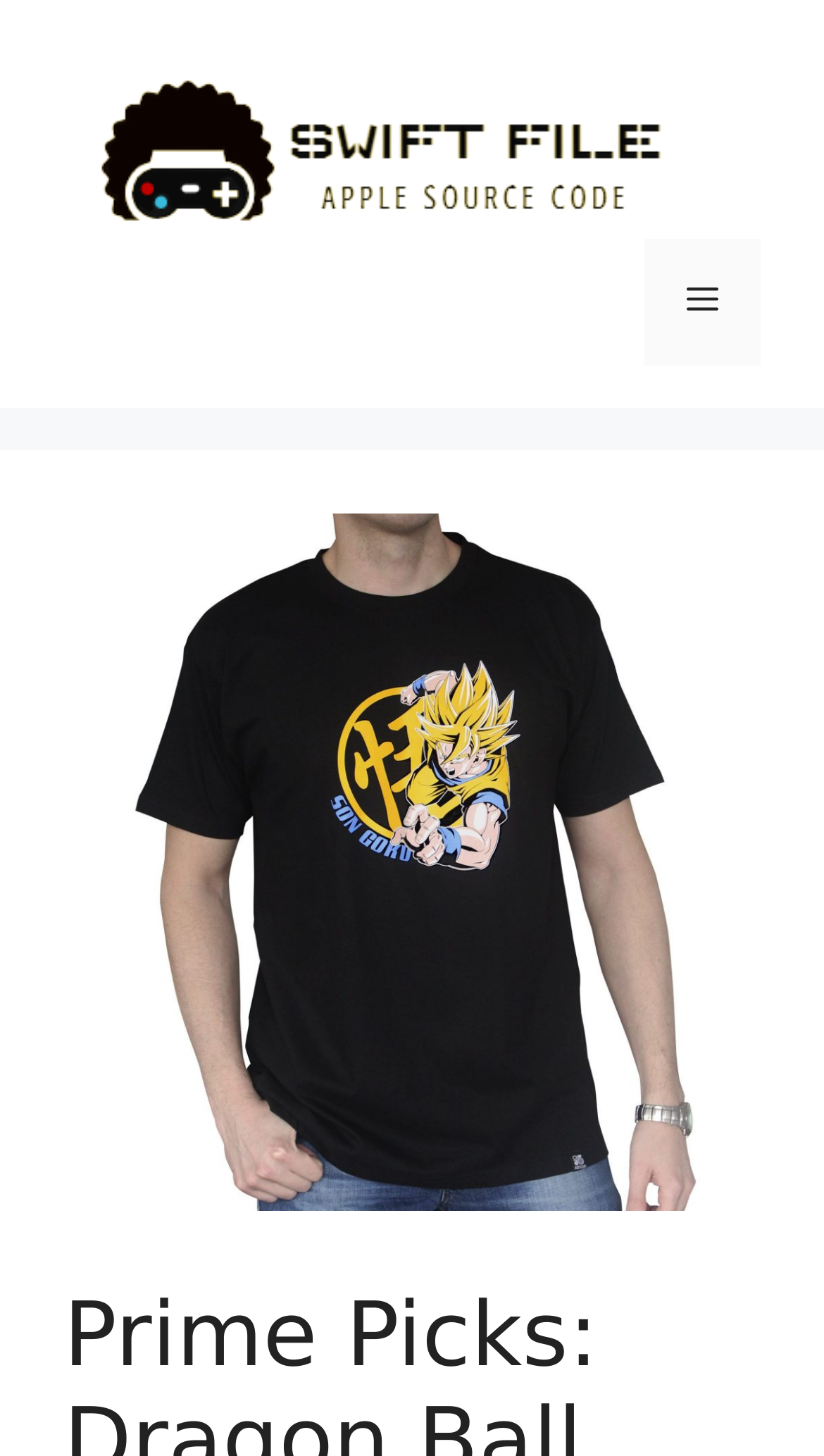Locate the UI element described by alt="Swift File" and provide its bounding box coordinates. Use the format (top-left x, top-left y, bottom-right x, bottom-right y) with all values as floating point numbers between 0 and 1.

[0.077, 0.081, 0.923, 0.11]